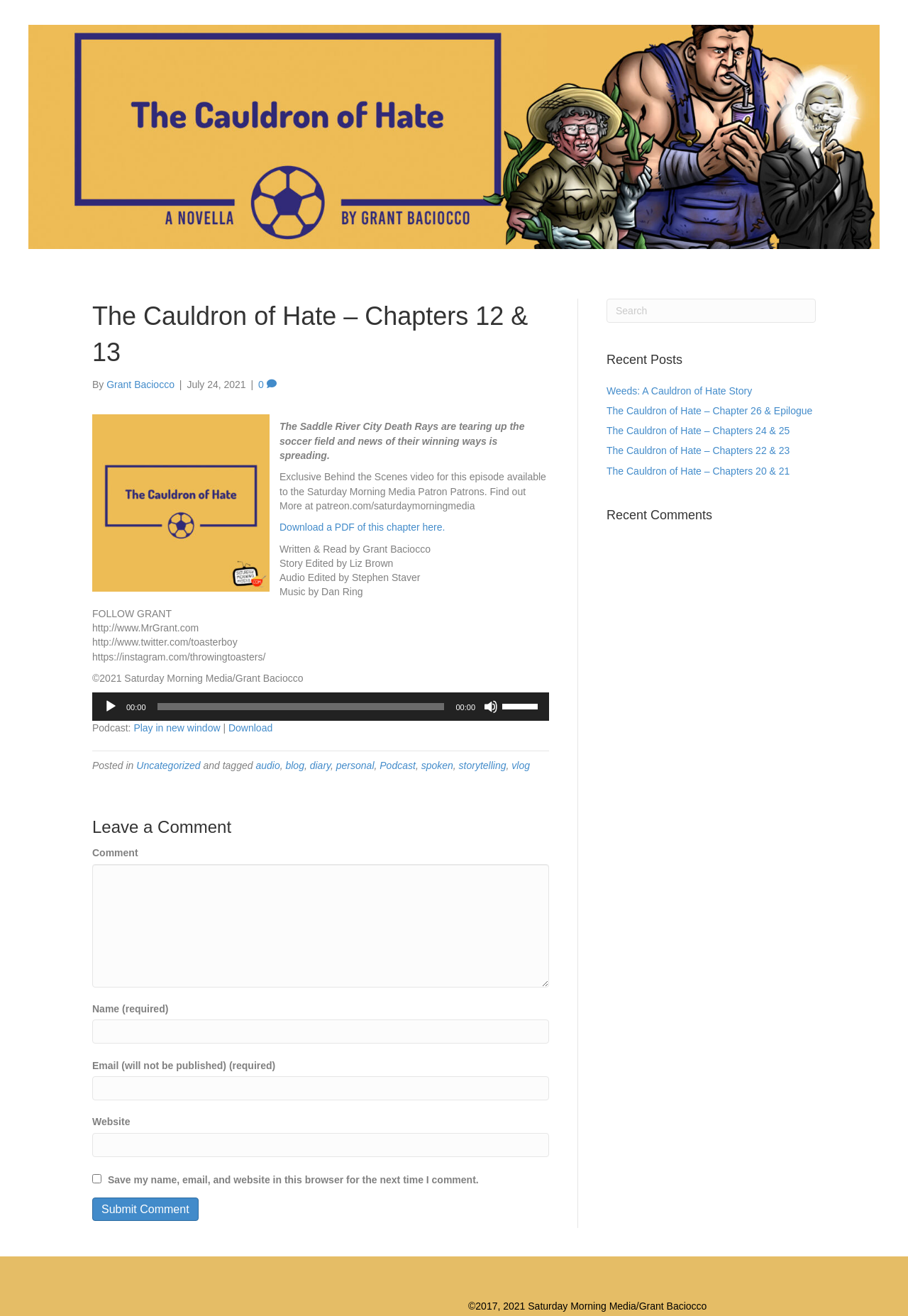Identify the bounding box coordinates of the element to click to follow this instruction: 'Visit the Saturday Morning Media Patreon page'. Ensure the coordinates are four float values between 0 and 1, provided as [left, top, right, bottom].

[0.308, 0.358, 0.601, 0.389]